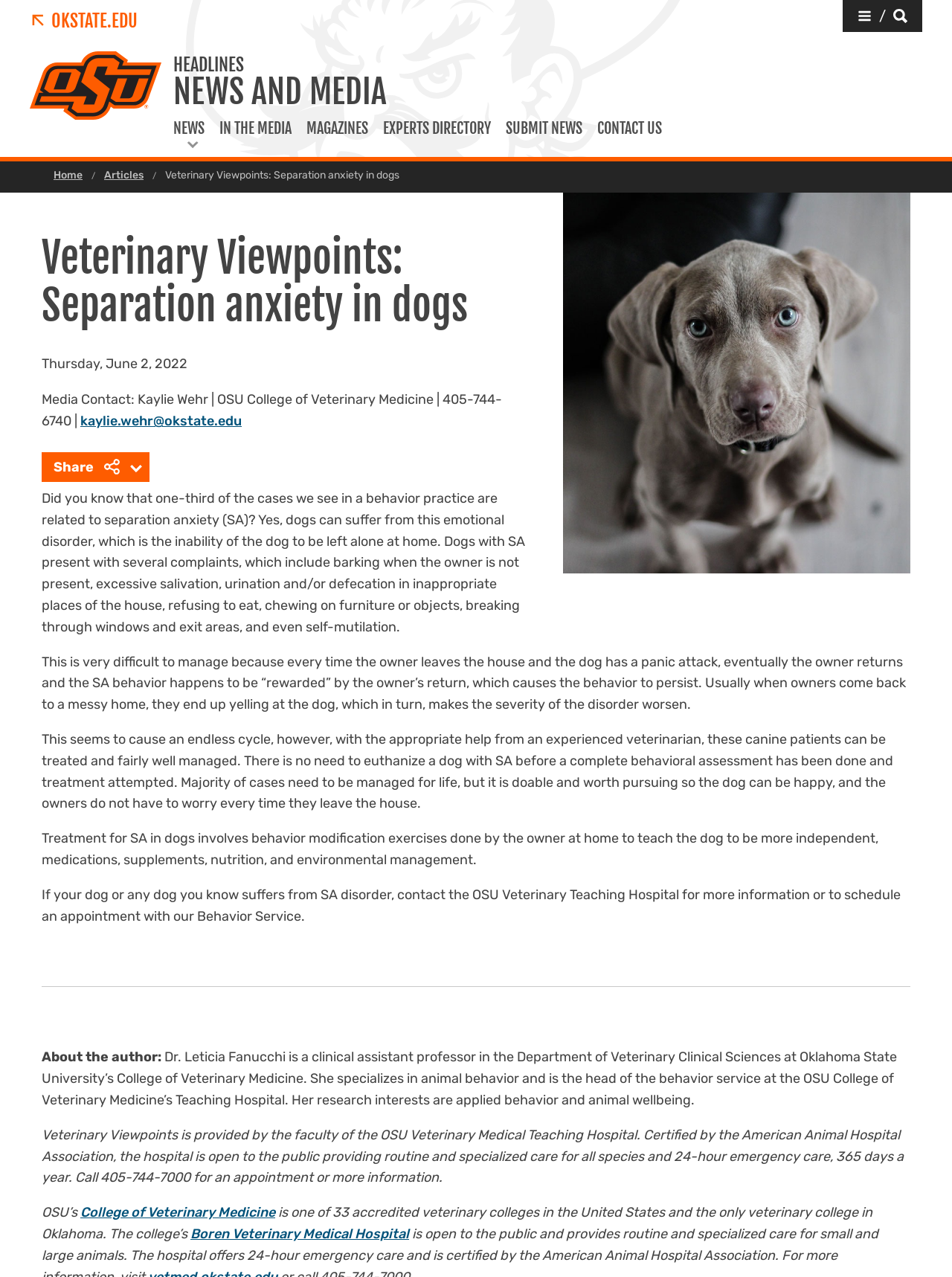Determine the bounding box coordinates of the clickable area required to perform the following instruction: "Search this site". The coordinates should be represented as four float numbers between 0 and 1: [left, top, right, bottom].

[0.174, 0.119, 0.697, 0.162]